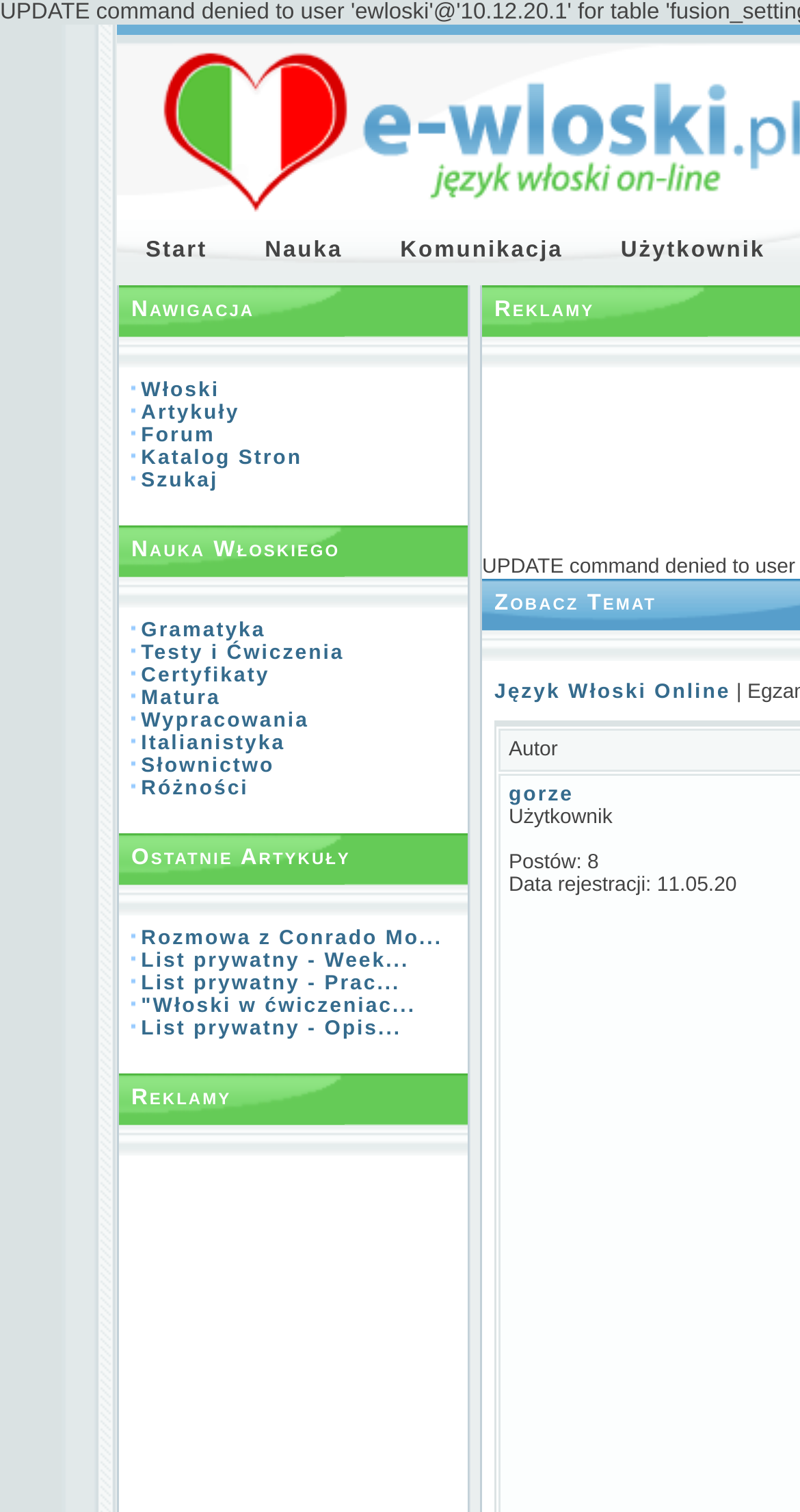Find the bounding box coordinates for the element that must be clicked to complete the instruction: "Read the article 'Rozmowa z Conrado Mo...' ". The coordinates should be four float numbers between 0 and 1, indicated as [left, top, right, bottom].

[0.176, 0.614, 0.553, 0.629]